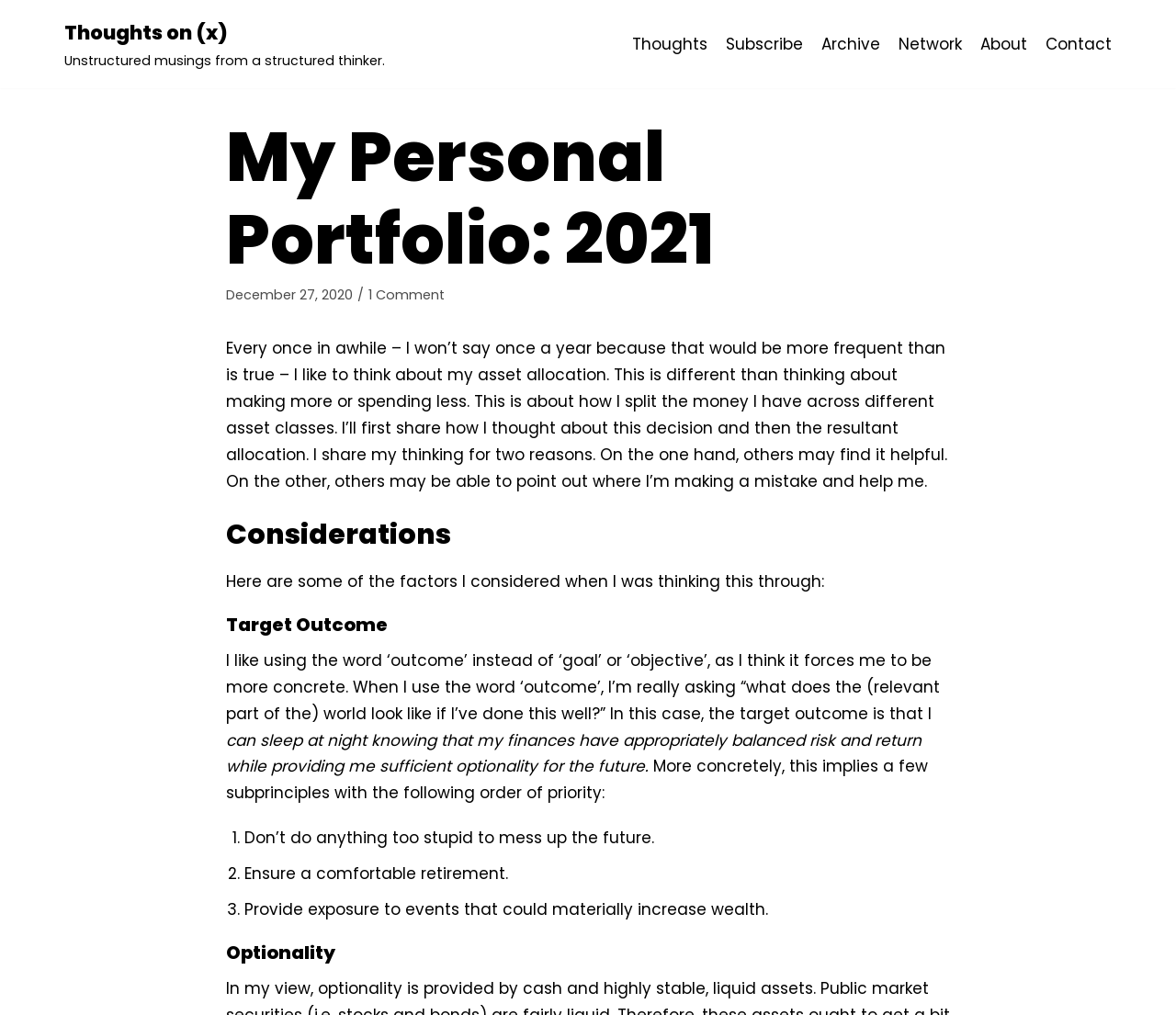Extract the main headline from the webpage and generate its text.

My Personal Portfolio: 2021